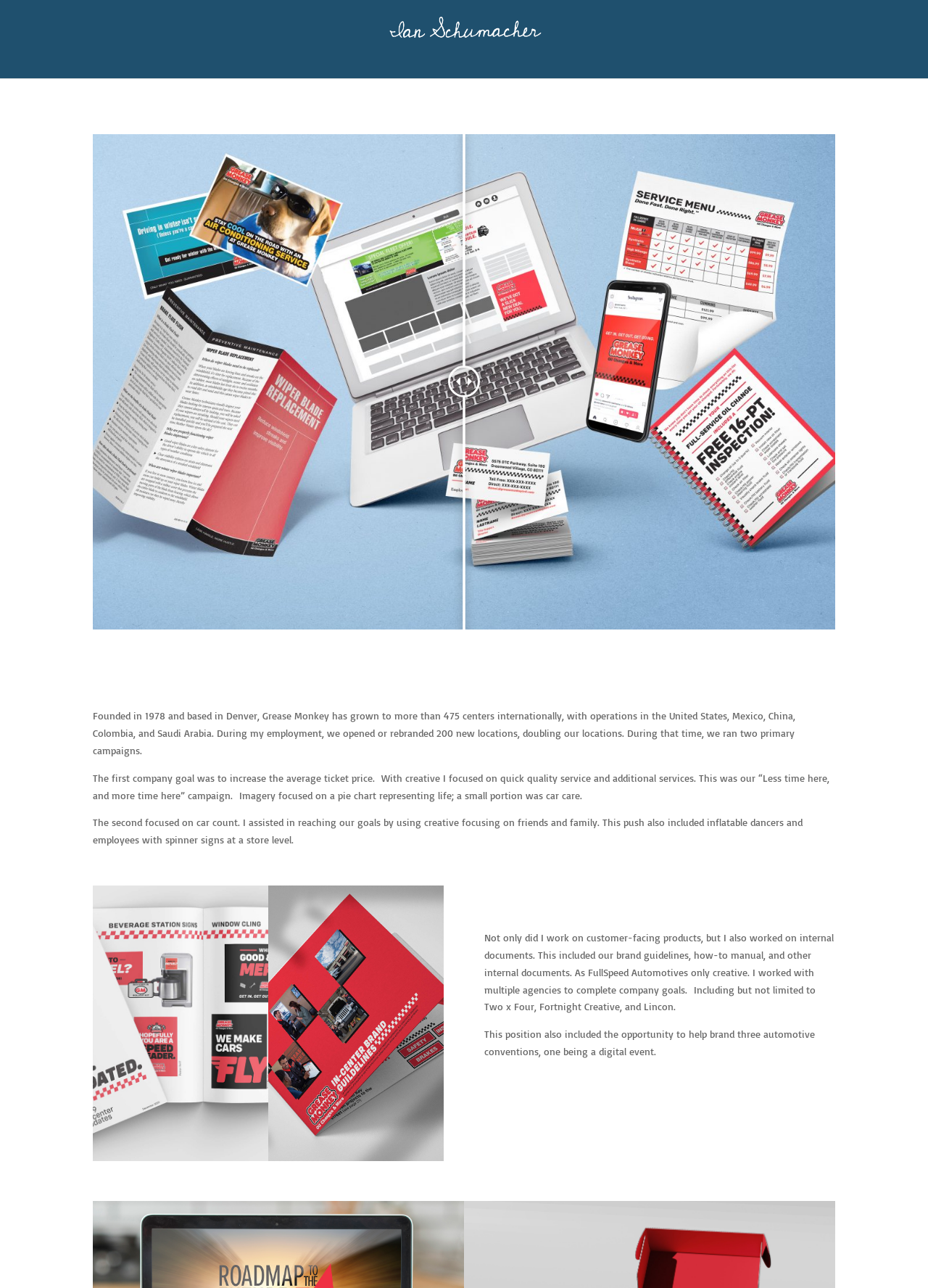How many agencies are mentioned as working with FullSpeed Automotives?
Look at the screenshot and respond with one word or a short phrase.

3